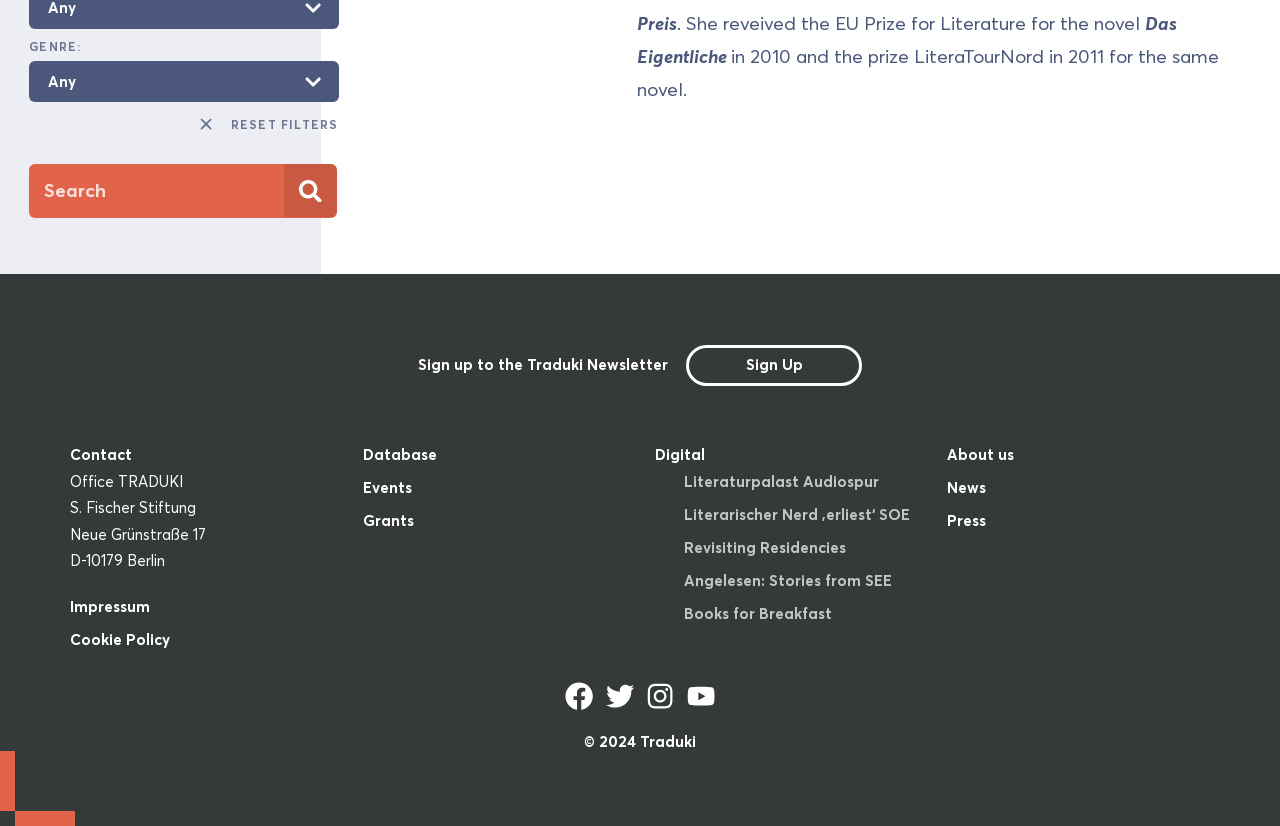Locate the UI element described by News in the provided webpage screenshot. Return the bounding box coordinates in the format (top-left x, top-left y, bottom-right x, bottom-right y), ensuring all values are between 0 and 1.

[0.74, 0.579, 0.77, 0.602]